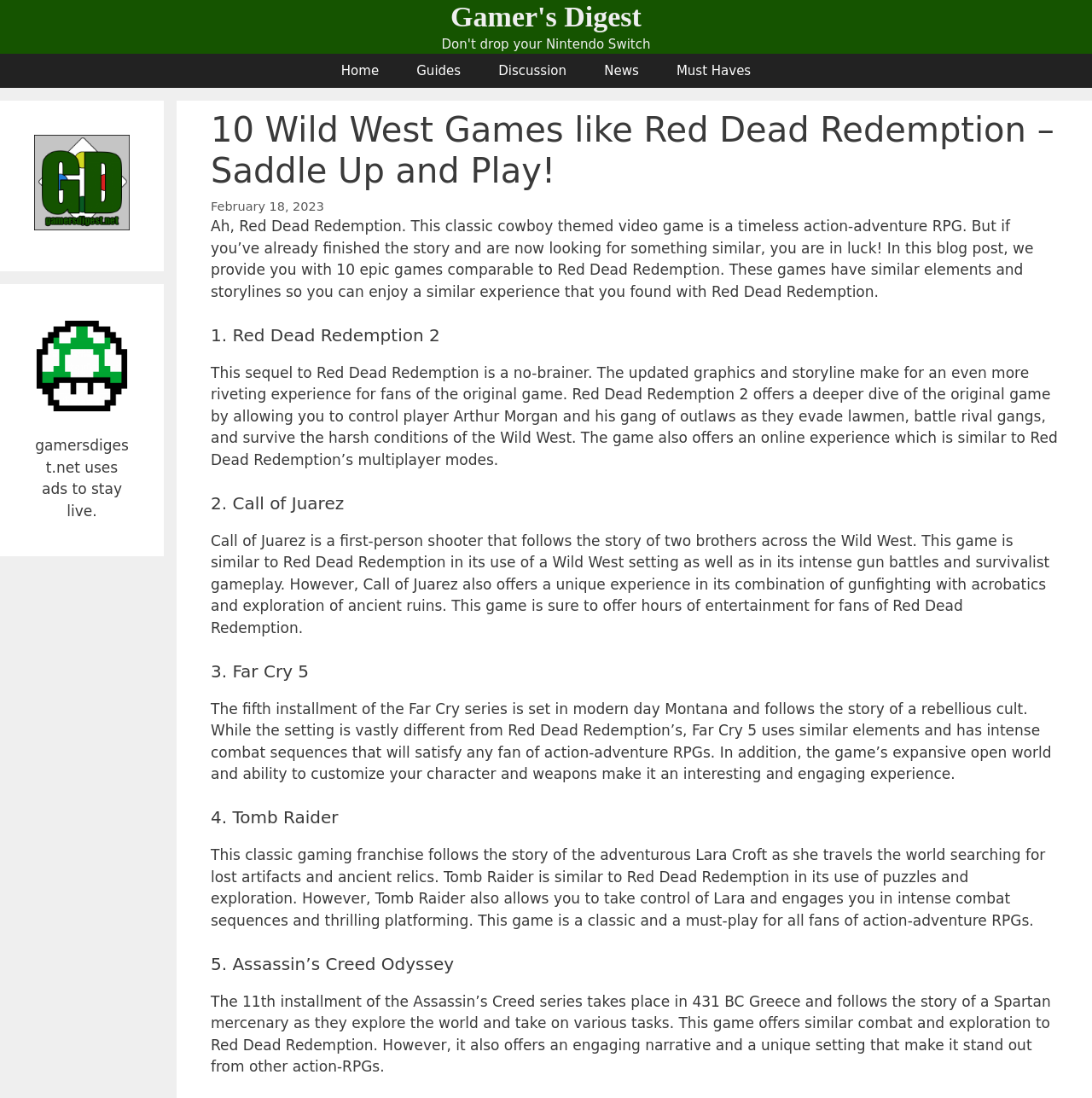Please give a succinct answer using a single word or phrase:
What is the setting of the game Call of Juarez?

Wild West